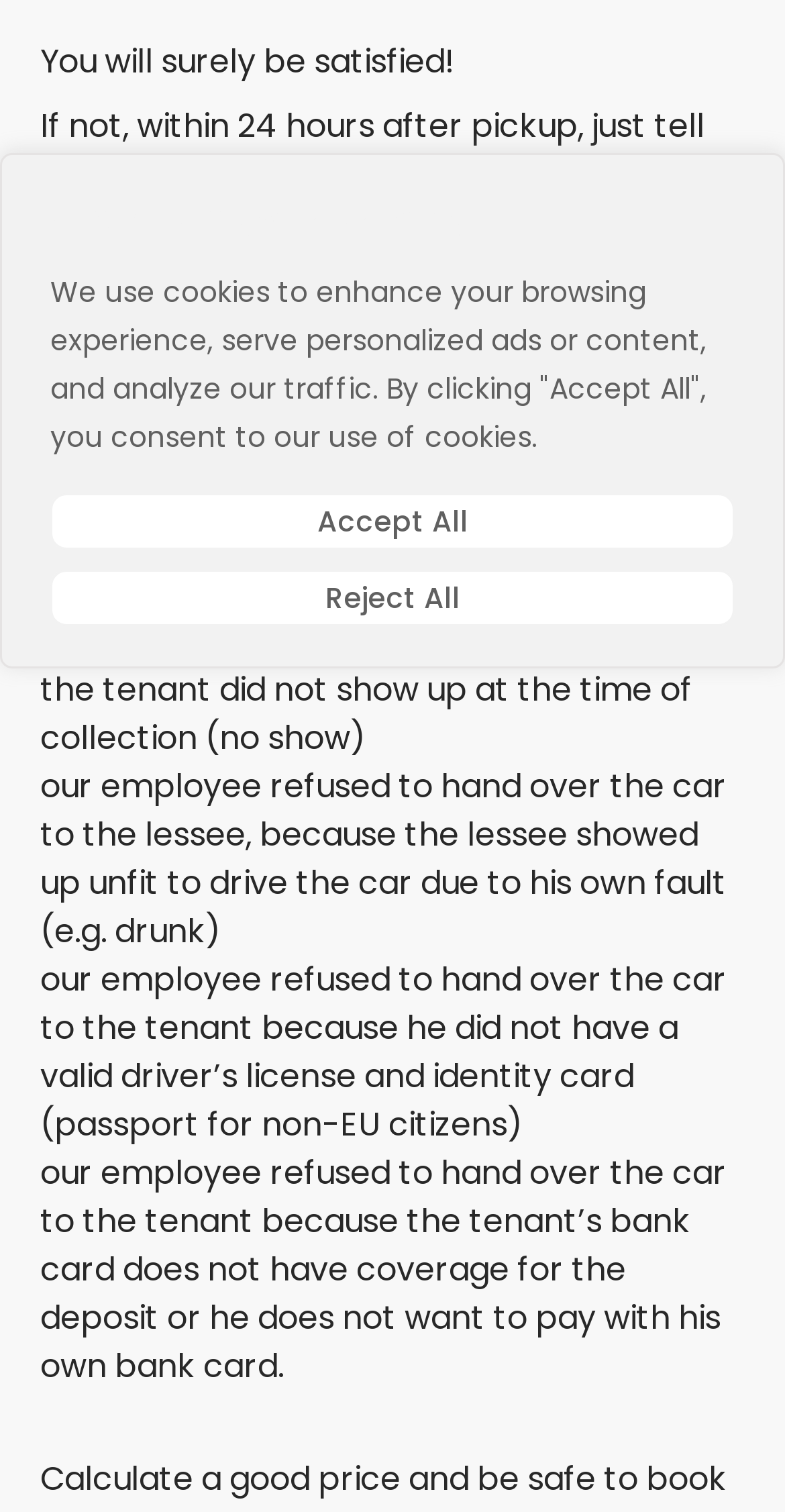Locate the bounding box of the UI element described in the following text: "+36 1 770 770 1".

[0.353, 0.374, 0.622, 0.393]